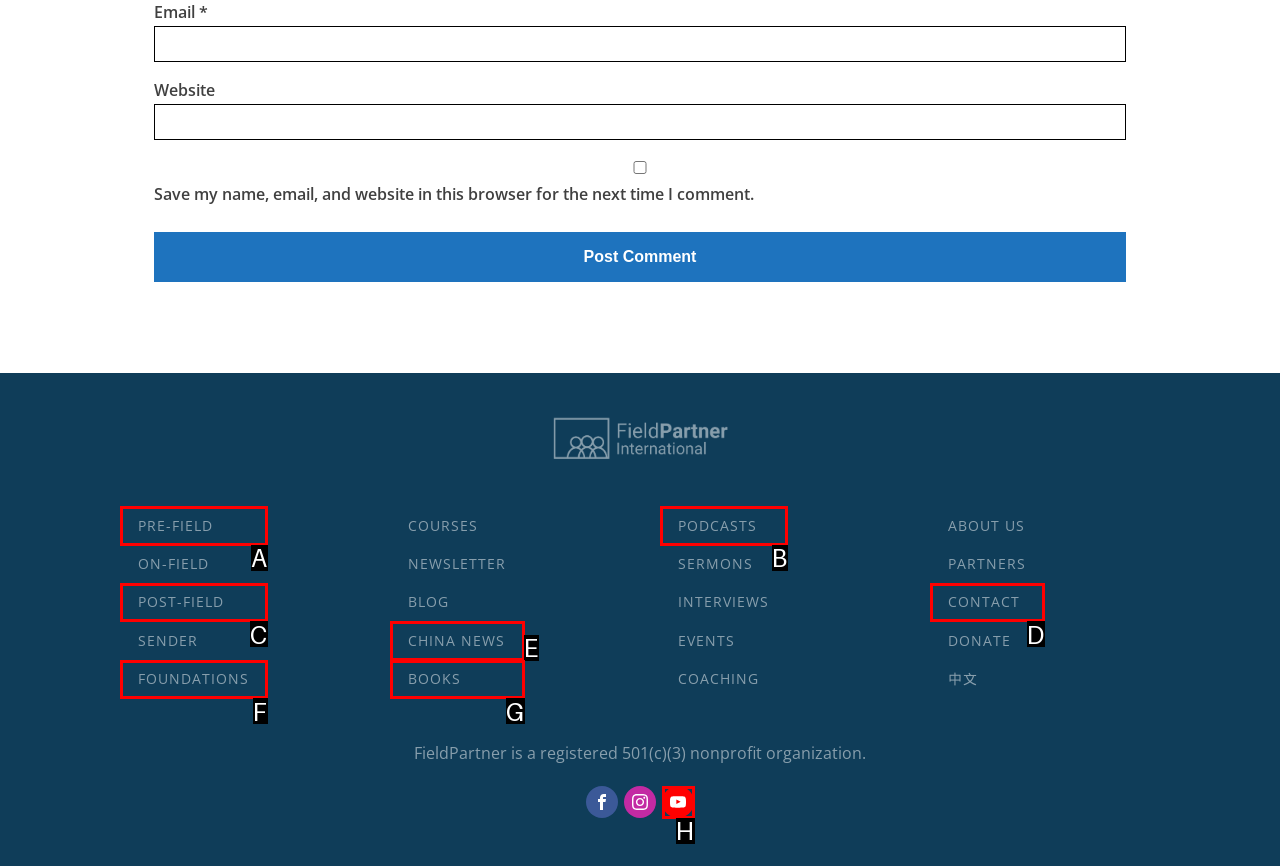Choose the option that matches the following description: China News
Reply with the letter of the selected option directly.

E